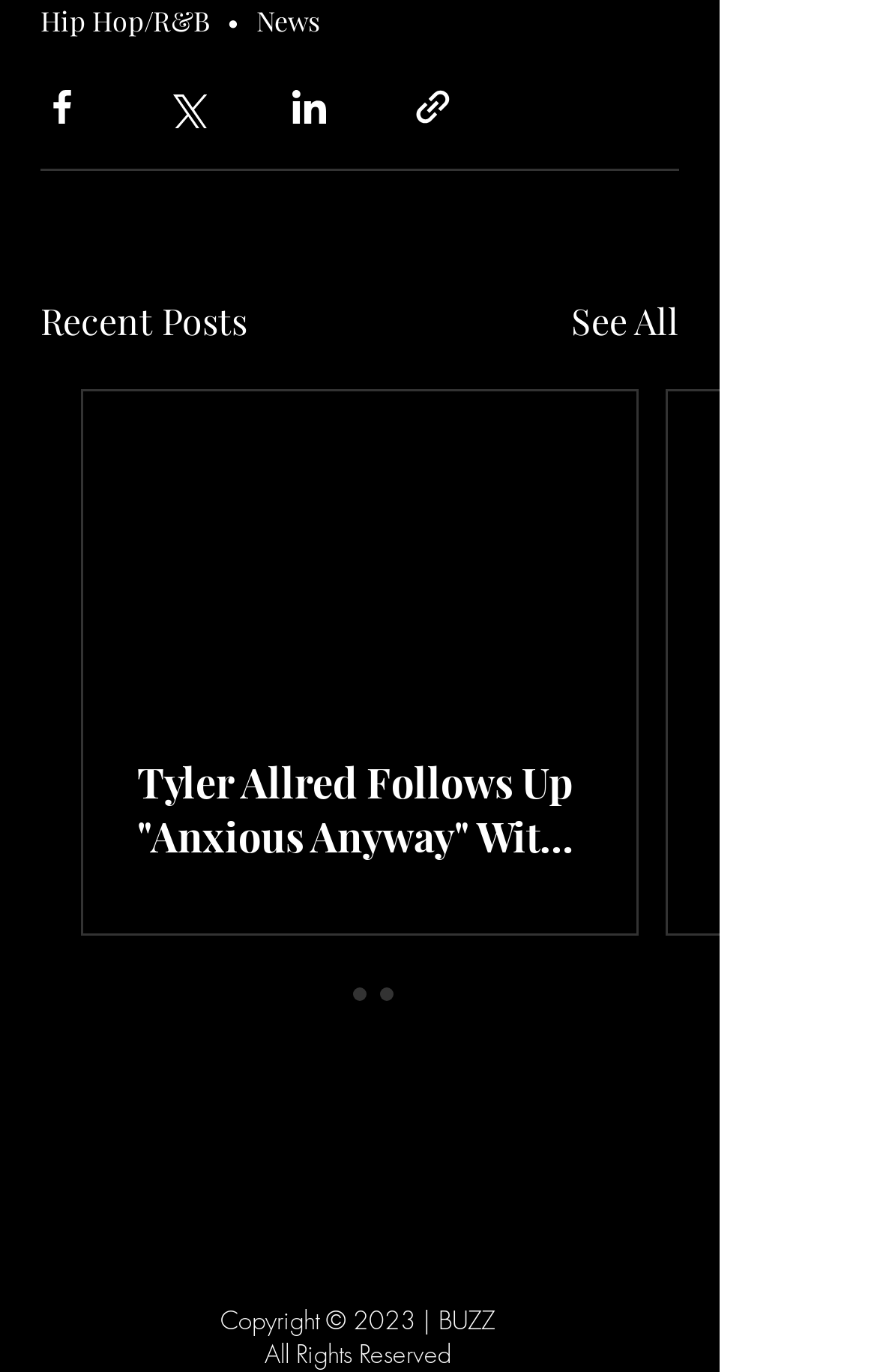Please provide a one-word or phrase answer to the question: 
How many social media platforms are listed?

4